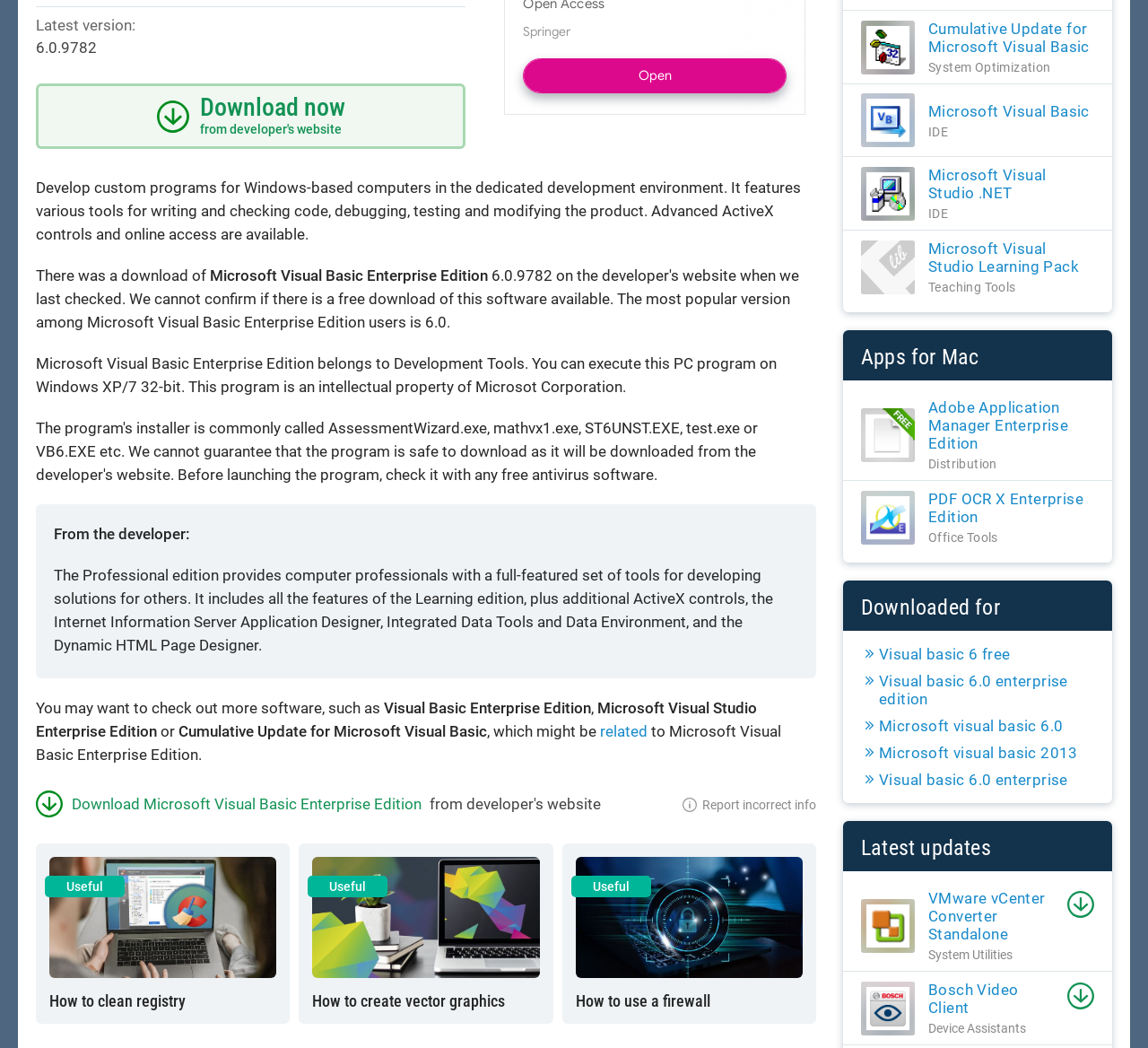Predict the bounding box coordinates of the UI element that matches this description: "Microsoft Visual Basic IDE". The coordinates should be in the format [left, top, right, bottom] with each value between 0 and 1.

[0.75, 0.089, 0.949, 0.14]